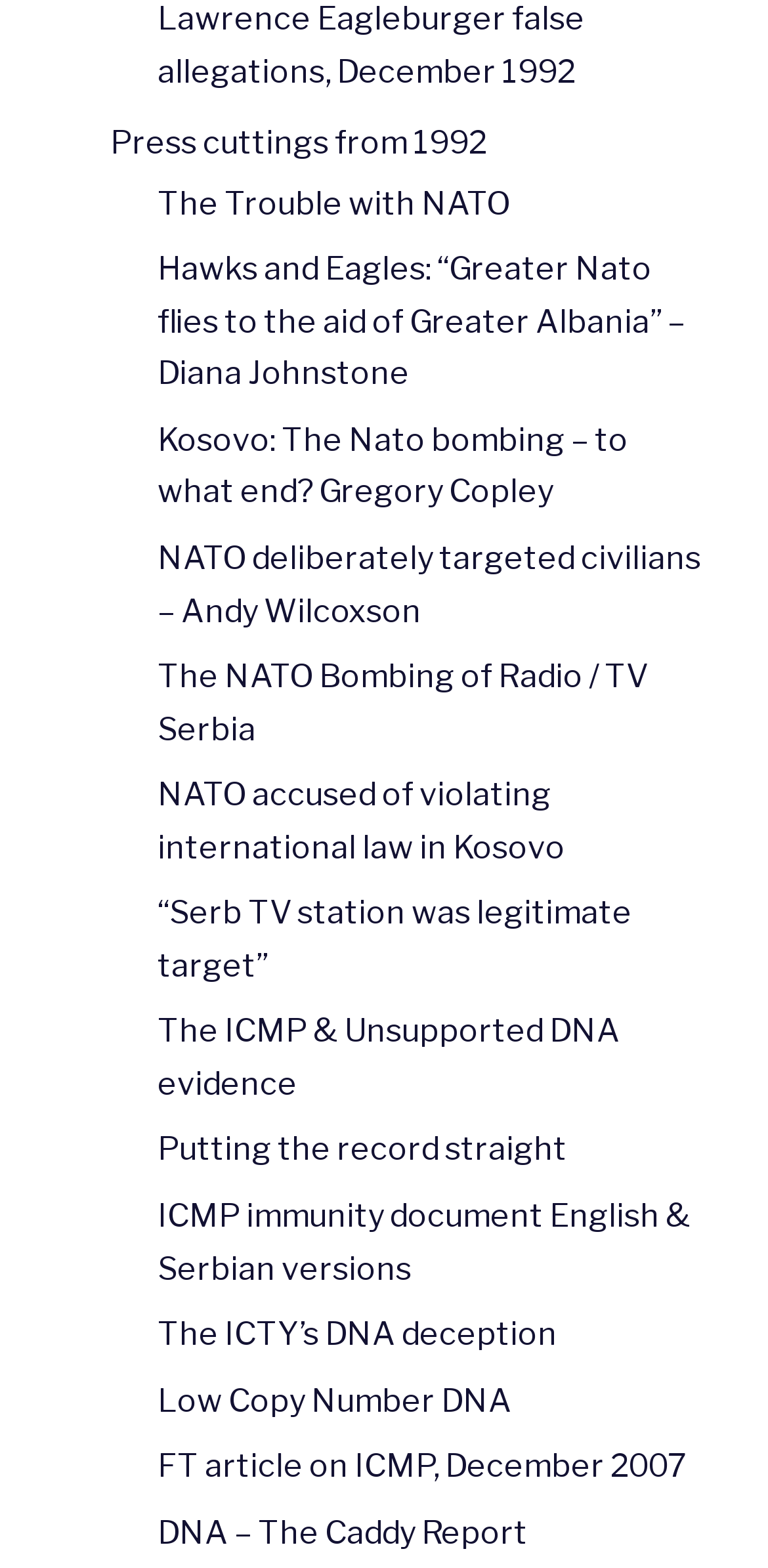Please specify the bounding box coordinates of the clickable section necessary to execute the following command: "Read about Lawrence Eagleburger false allegations".

[0.205, 0.0, 0.762, 0.057]